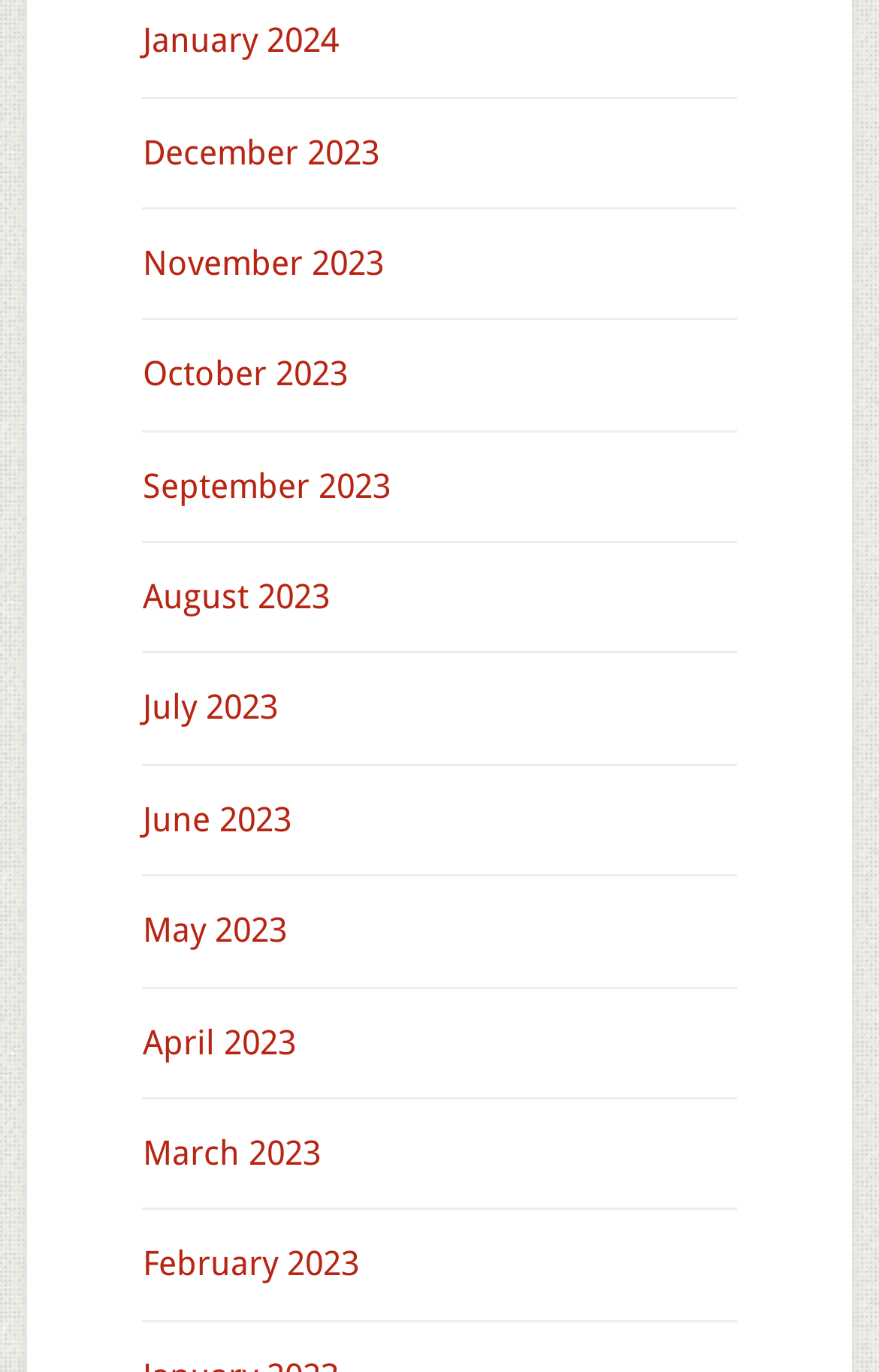From the image, can you give a detailed response to the question below:
How many months are listed?

I counted the number of links on the webpage, and there are 12 links, each representing a month from January 2024 to February 2023.